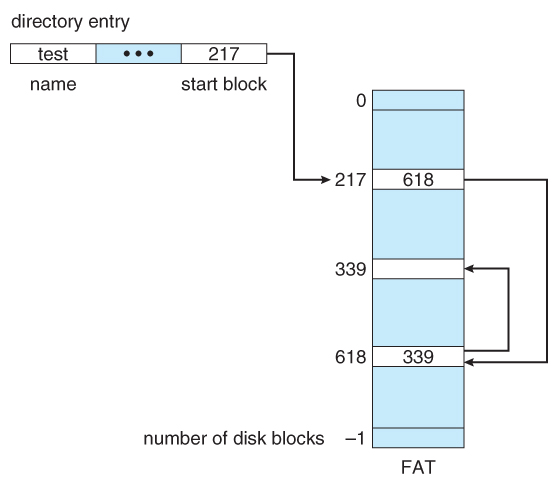Provide a one-word or one-phrase answer to the question:
What is the starting block number of the file?

217